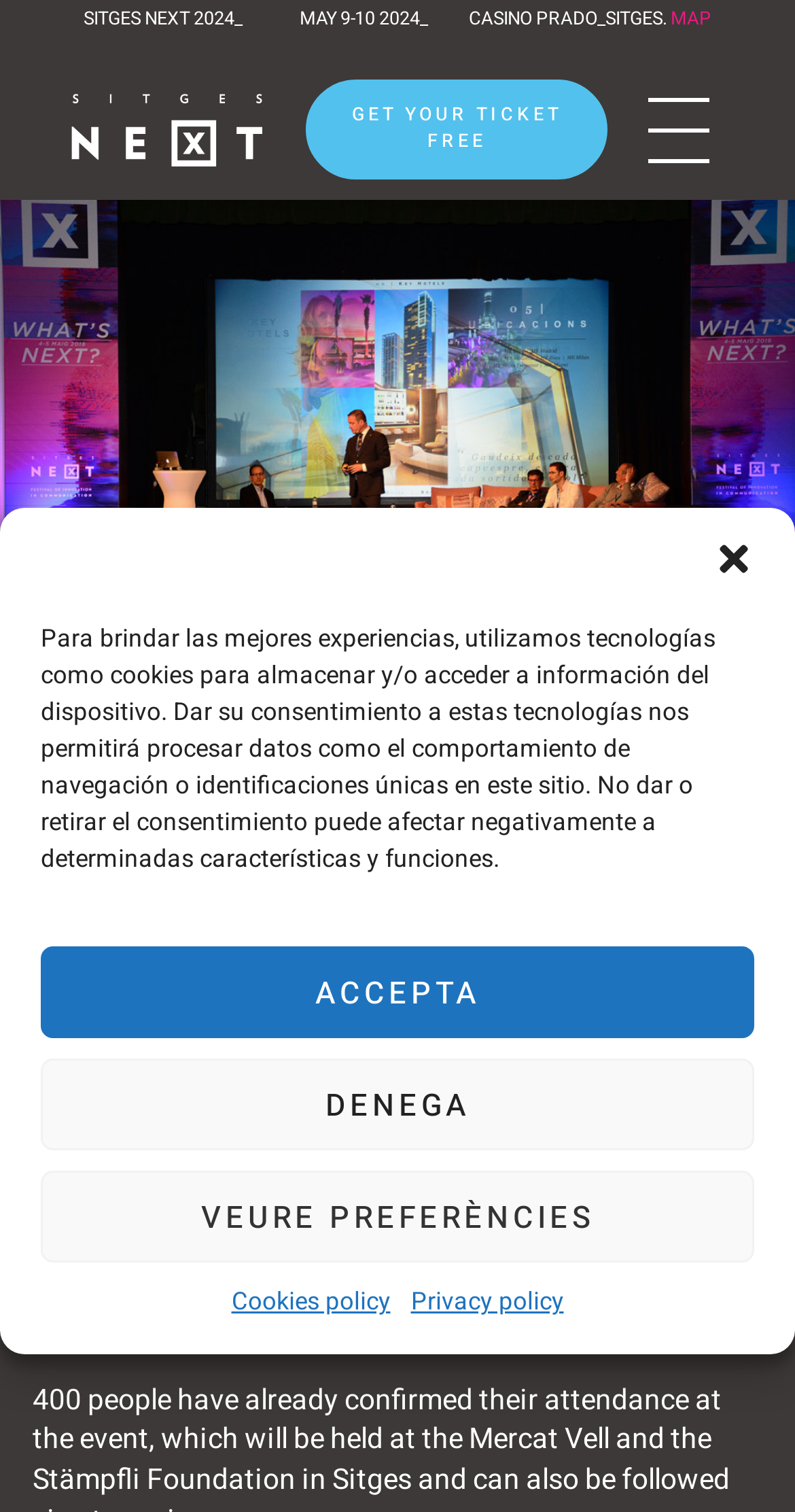Detail the various sections and features present on the webpage.

The webpage appears to be the official website for the Sitges Next festival, a event that brings together prestigious publicists and communication experts. At the top of the page, there is a prominent banner displaying the festival's title, "SITGES NEXT 2024", along with the dates "MAY 9-10 2024" and the location "CASINO PRADO_SITGES". 

Below the banner, there is a link to a map, likely providing directions to the festival venue. On the left side of the page, there is a call-to-action button "GET YOUR TICKET FREE", encouraging visitors to register for the event. 

The main content of the page is divided into two sections. The first section features a heading that reiterates the festival's purpose, followed by a paragraph listing some of the notable participants, including Toni Segarra, Jose Maria Piera, and Eva Santos, among others. 

The second section appears to be a news article or a blog post, with a countdown timer indicating that the festival is just three days away. The text describes the festival's program, which includes talks, debates, and presentations of case studies and trends, featuring 40 speakers across twenty sessions. 

At the bottom of the page, there is a dialog box for managing consent, which includes buttons to accept, deny, or view preferences regarding the use of cookies and other technologies on the website. There are also links to the cookies policy and privacy policy.